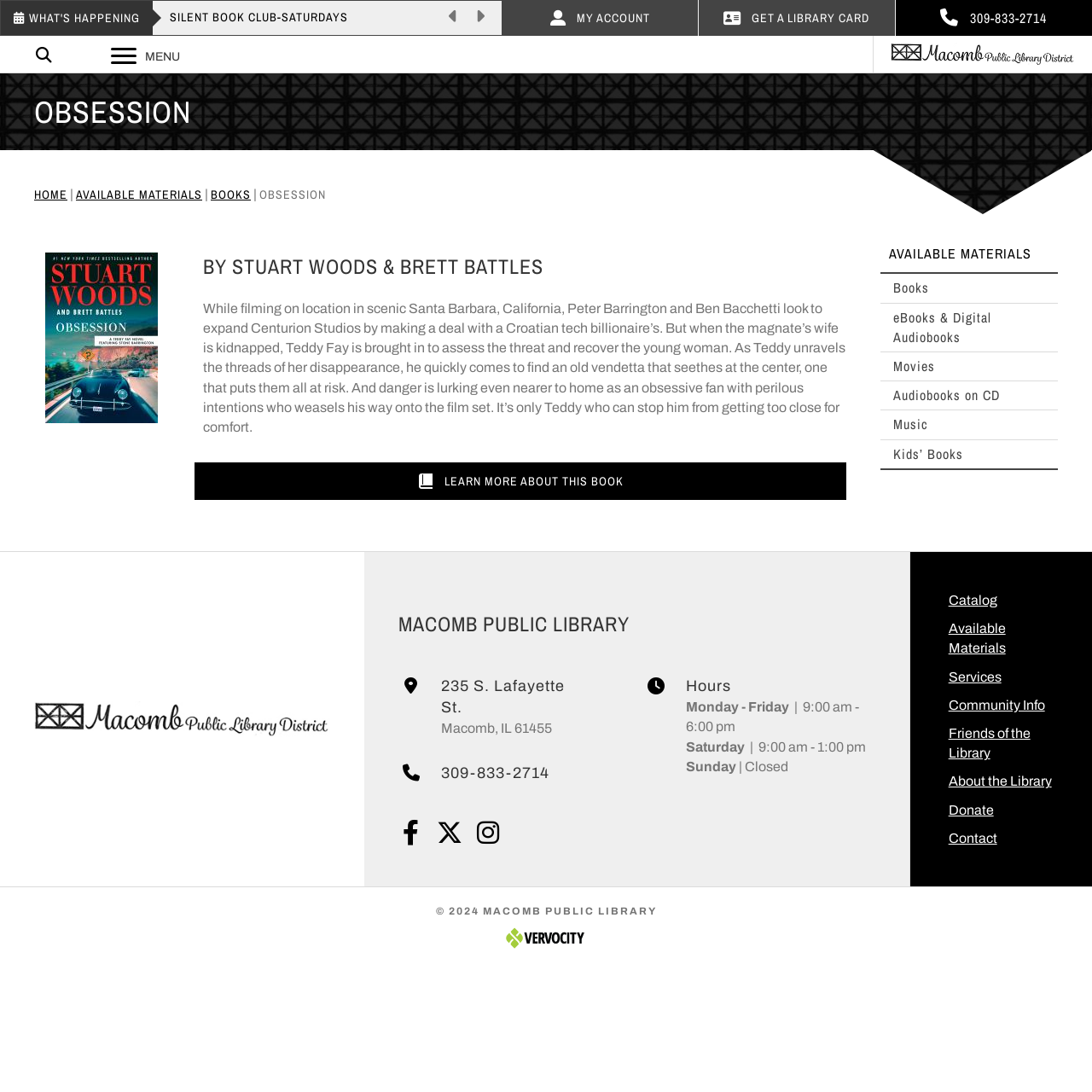Identify the bounding box coordinates of the specific part of the webpage to click to complete this instruction: "Click the 'MENU' button".

[0.096, 0.038, 0.171, 0.065]